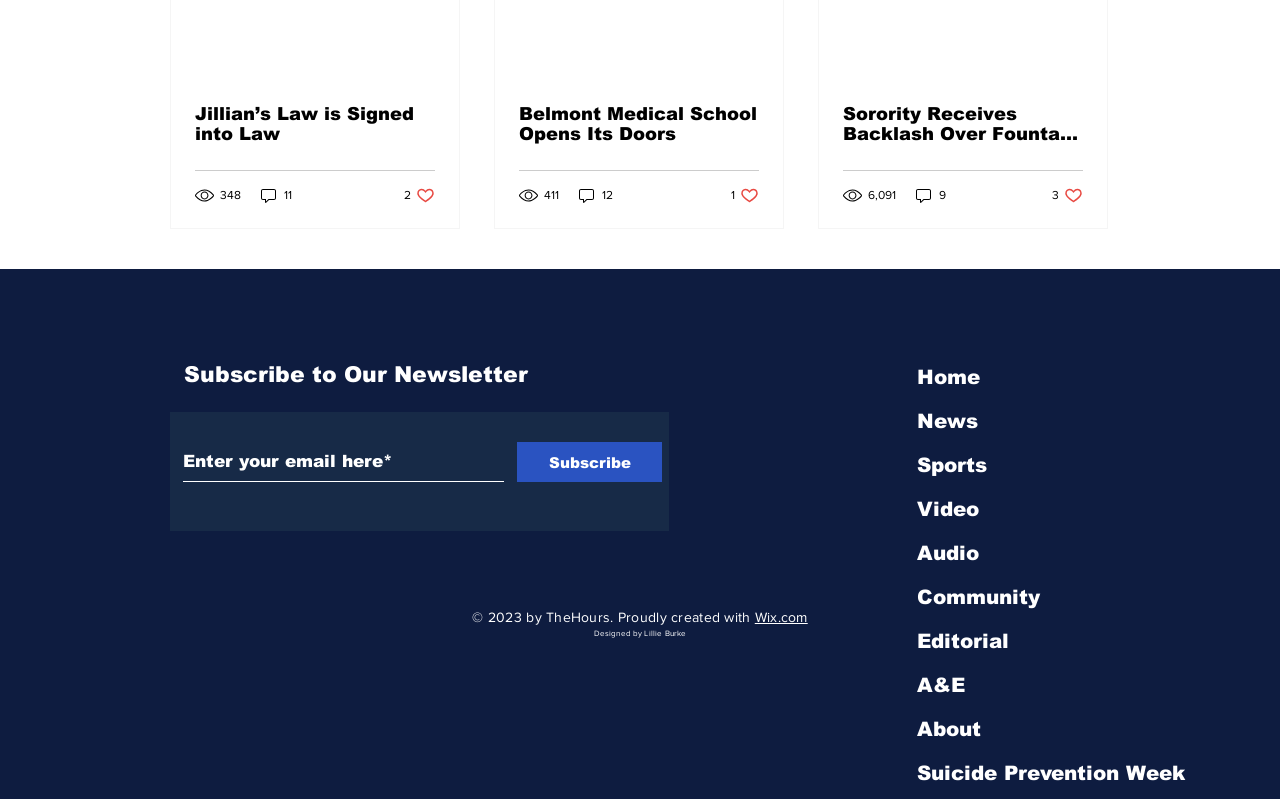Can you specify the bounding box coordinates of the area that needs to be clicked to fulfill the following instruction: "Click on the 'Jillian’s Law is Signed into Law' article"?

[0.152, 0.13, 0.34, 0.18]